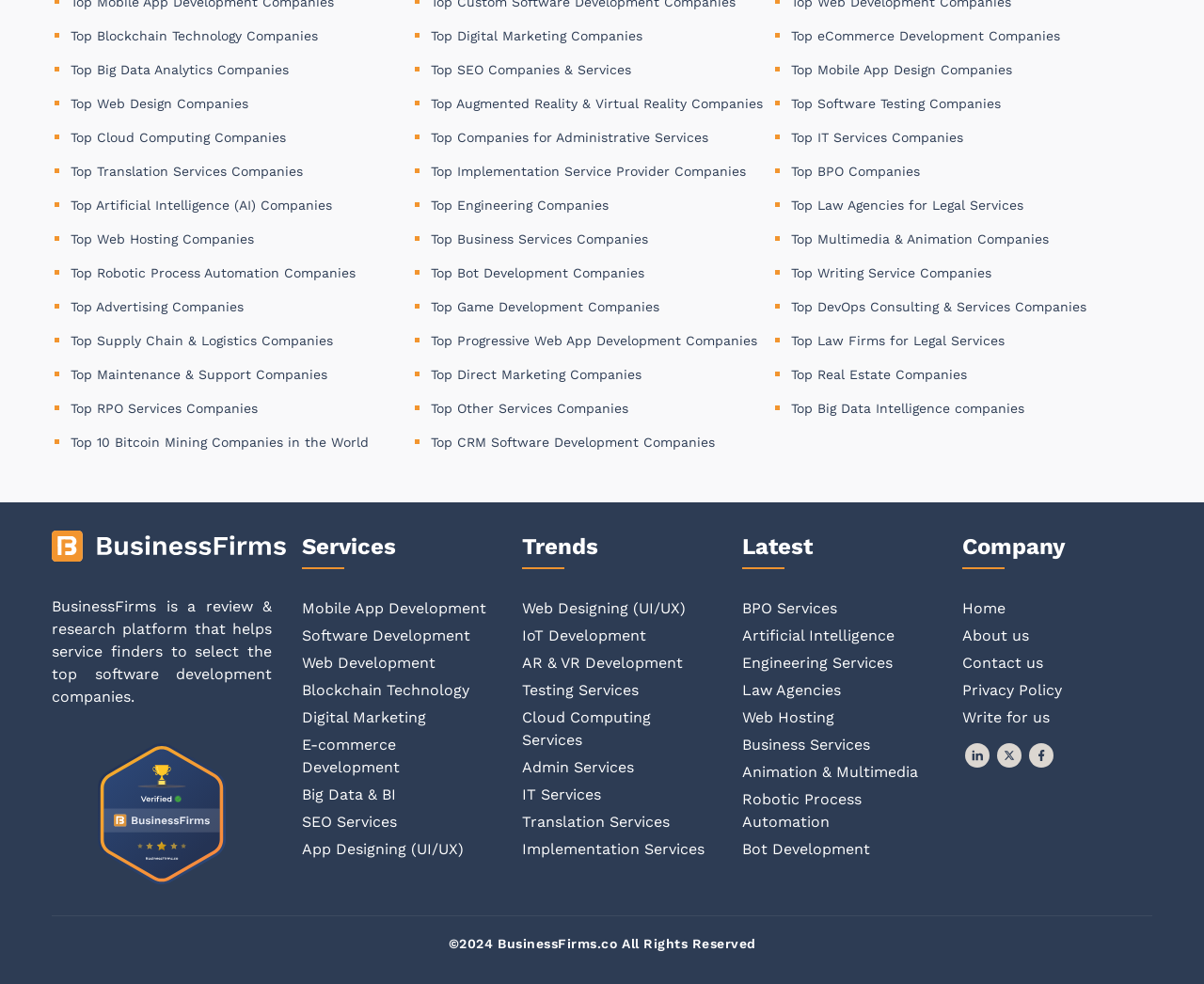Respond with a single word or phrase for the following question: 
What is the topic of the link at the top left?

Blockchain Technology